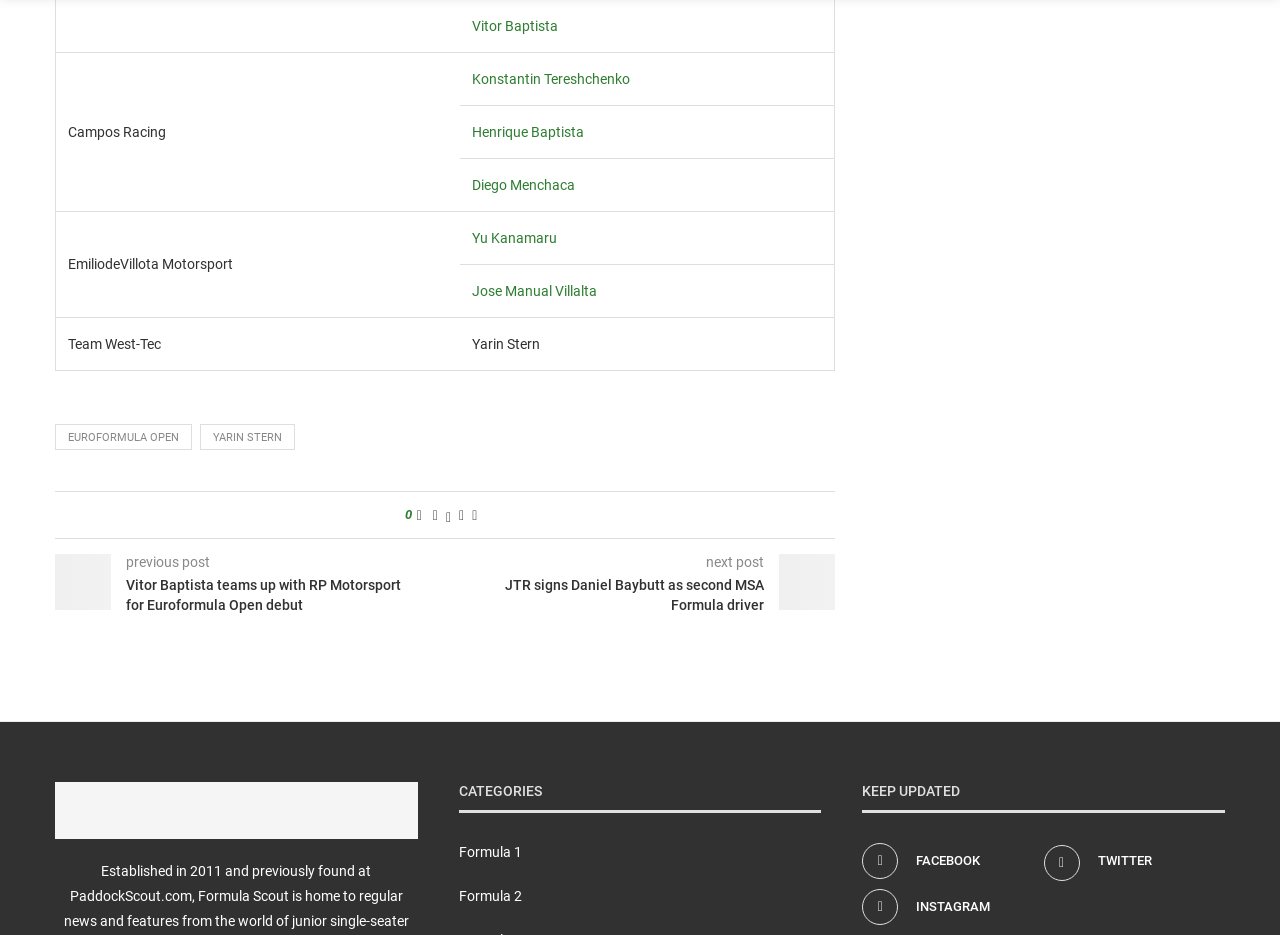Identify the bounding box coordinates of the part that should be clicked to carry out this instruction: "Click on Vitor Baptista's profile".

[0.368, 0.019, 0.436, 0.036]